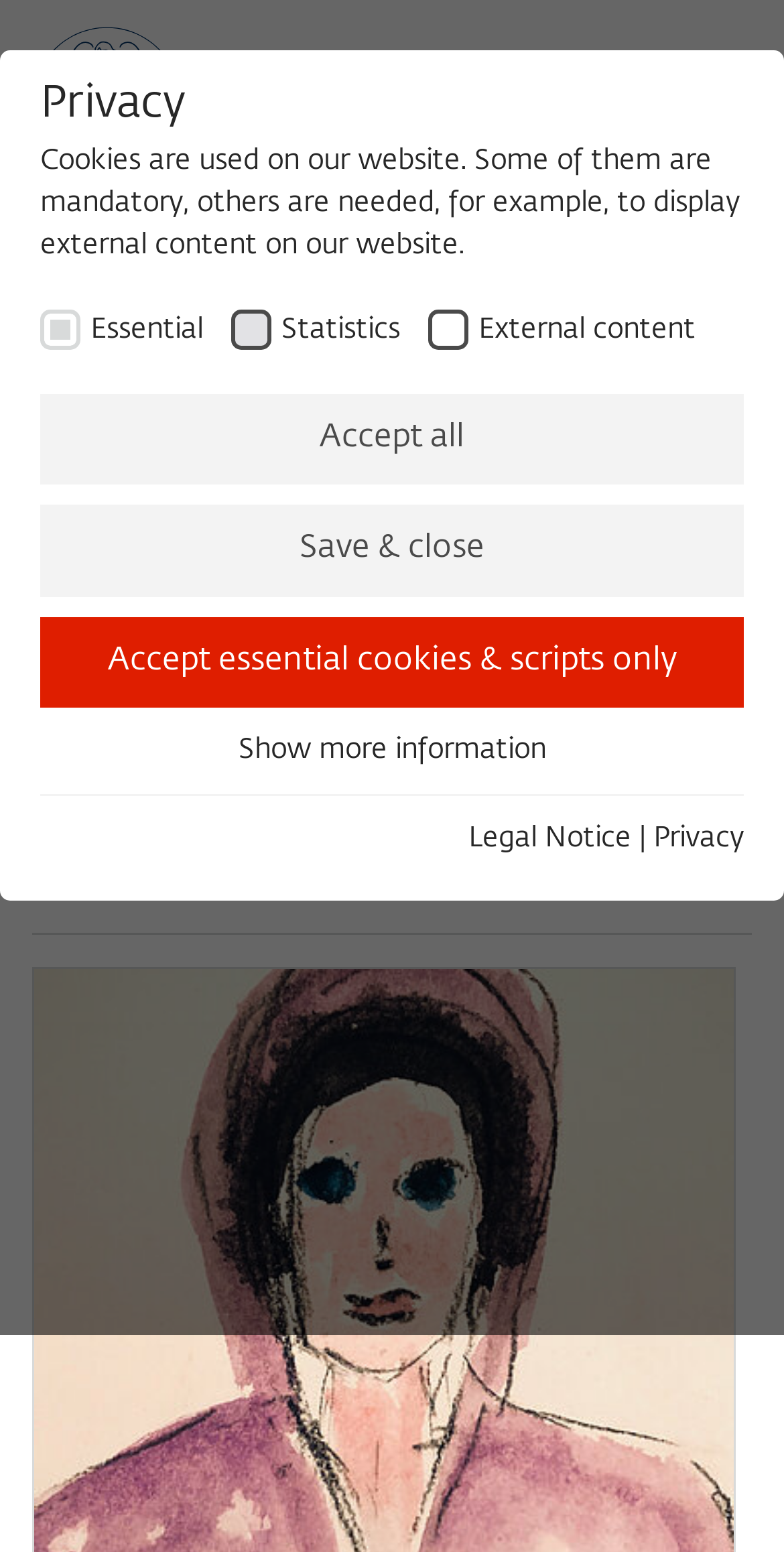Identify the bounding box coordinates of the clickable region necessary to fulfill the following instruction: "Read Award-Winning Author and Speaker heading". The bounding box coordinates should be four float numbers between 0 and 1, i.e., [left, top, right, bottom].

None